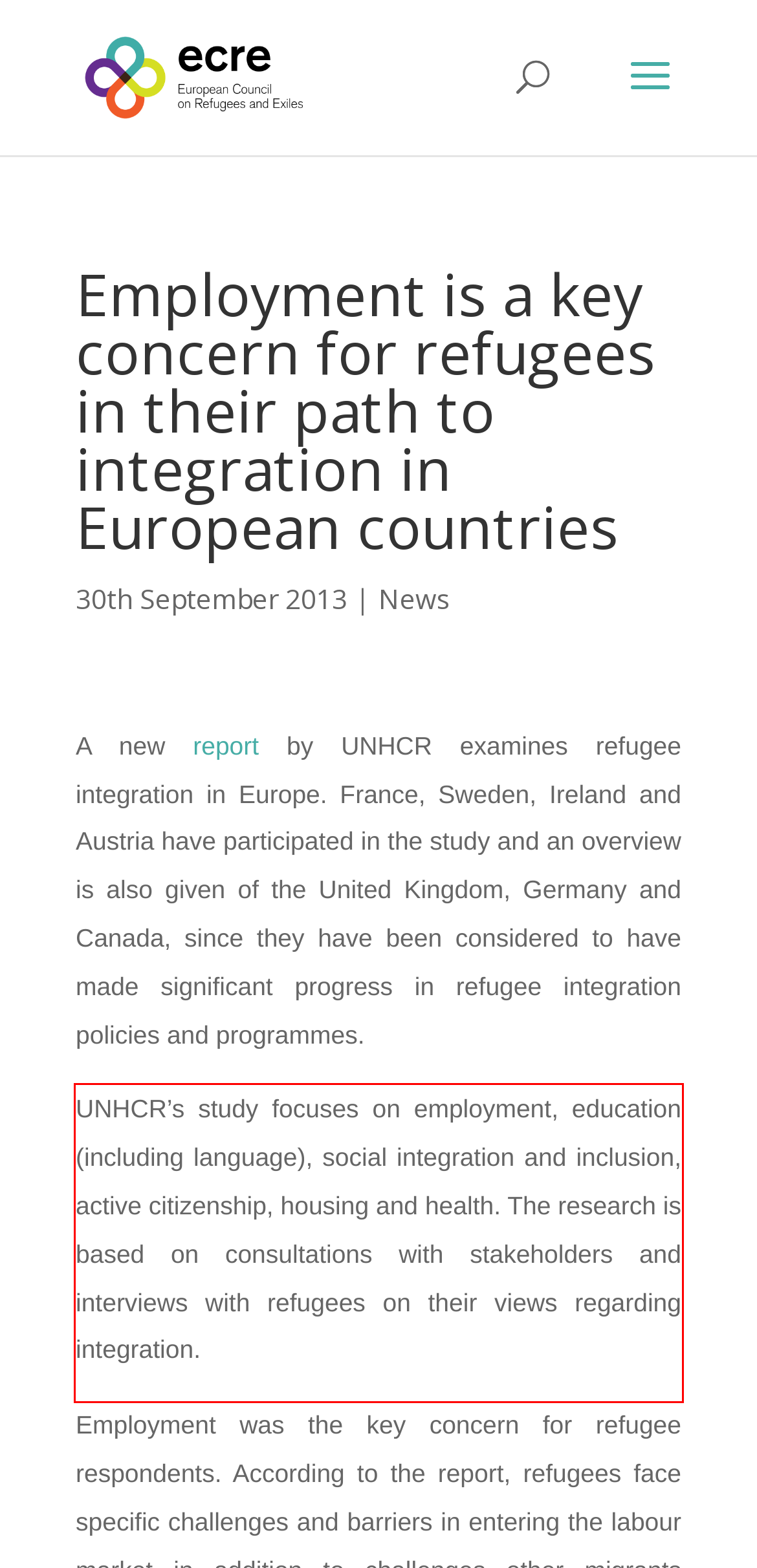Please analyze the screenshot of a webpage and extract the text content within the red bounding box using OCR.

UNHCR’s study focuses on employment, education (including language), social integration and inclusion, active citizenship, housing and health. The research is based on consultations with stakeholders and interviews with refugees on their views regarding integration.